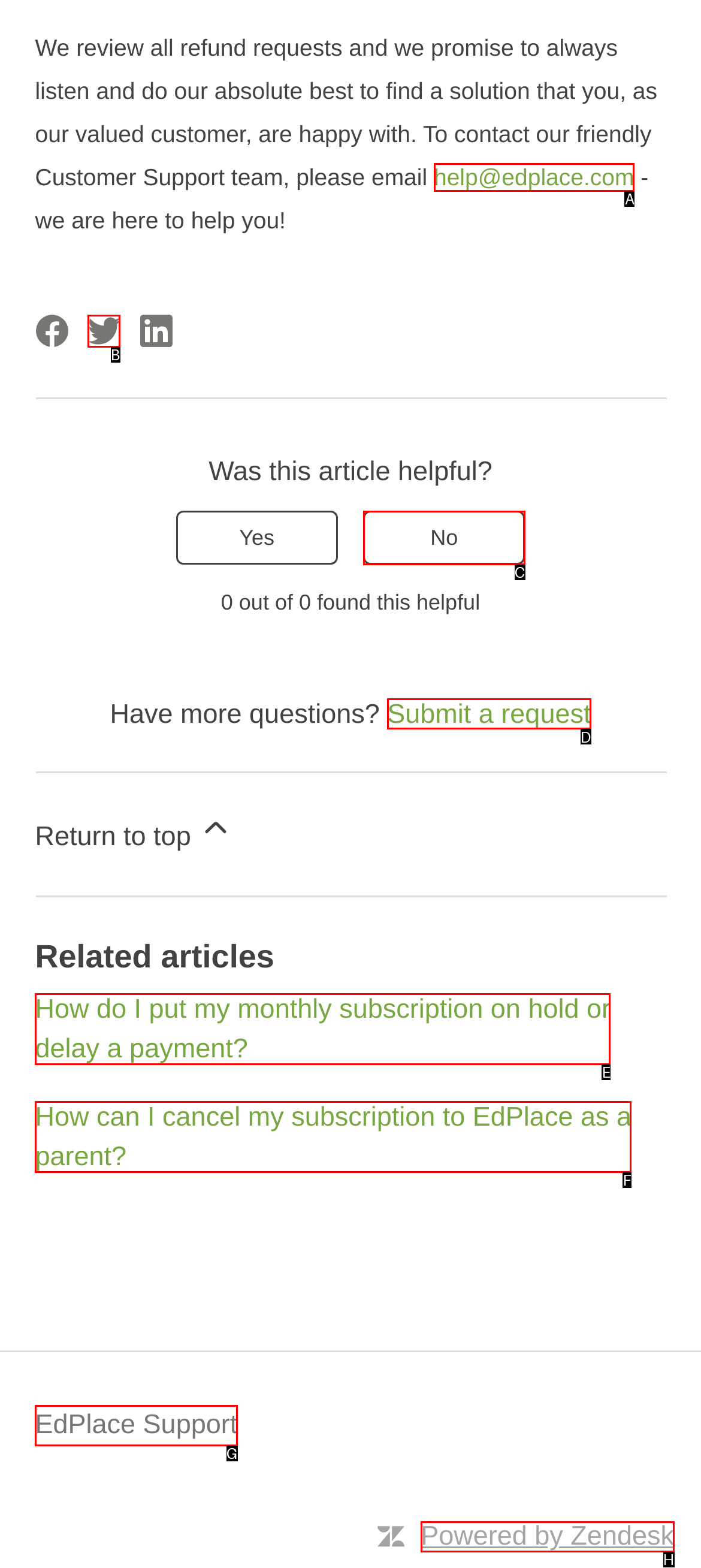Pick the option that should be clicked to perform the following task: Contact Customer Support
Answer with the letter of the selected option from the available choices.

A